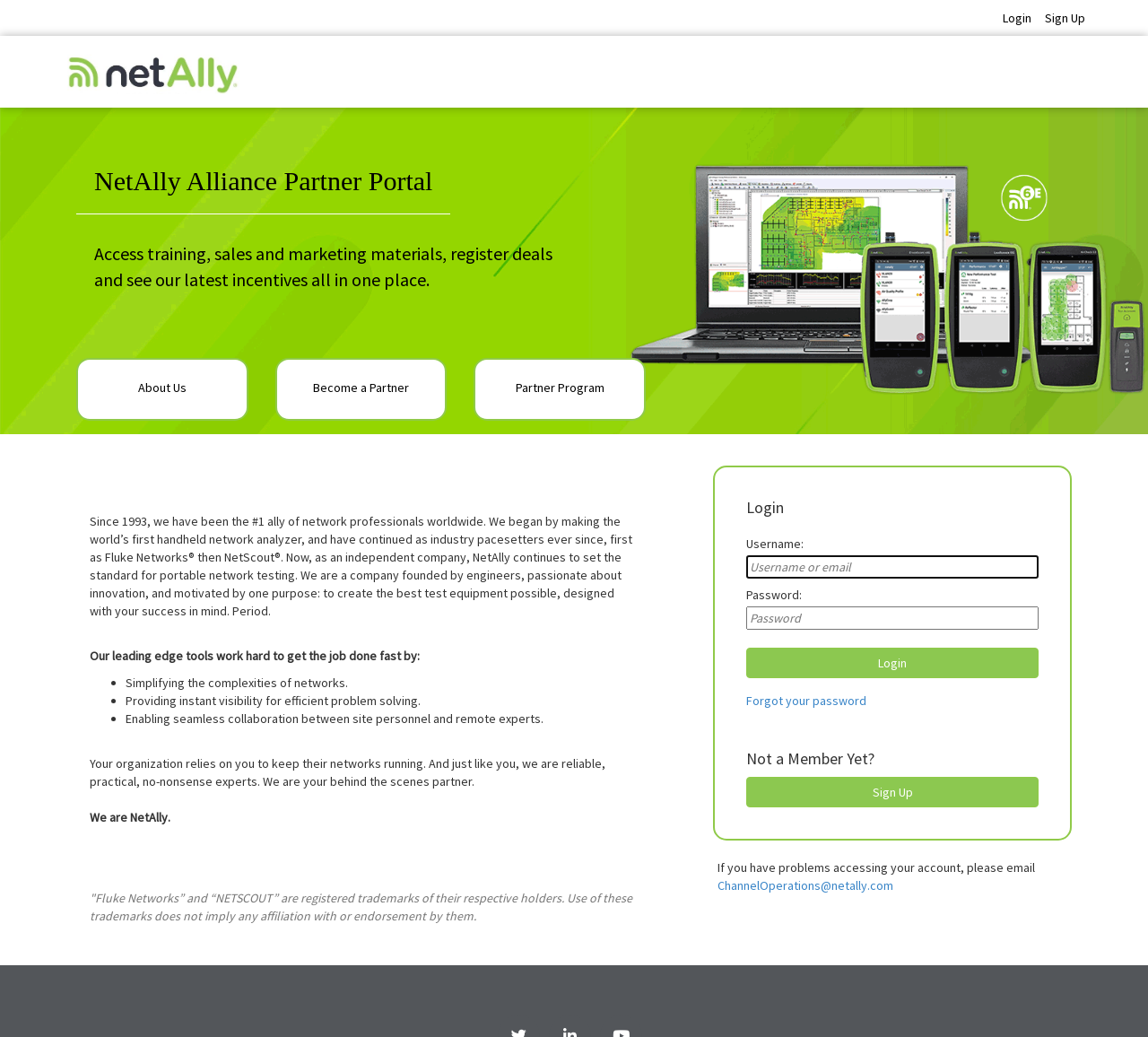Kindly determine the bounding box coordinates of the area that needs to be clicked to fulfill this instruction: "Click the Sign Up link".

[0.898, 0.01, 0.945, 0.025]